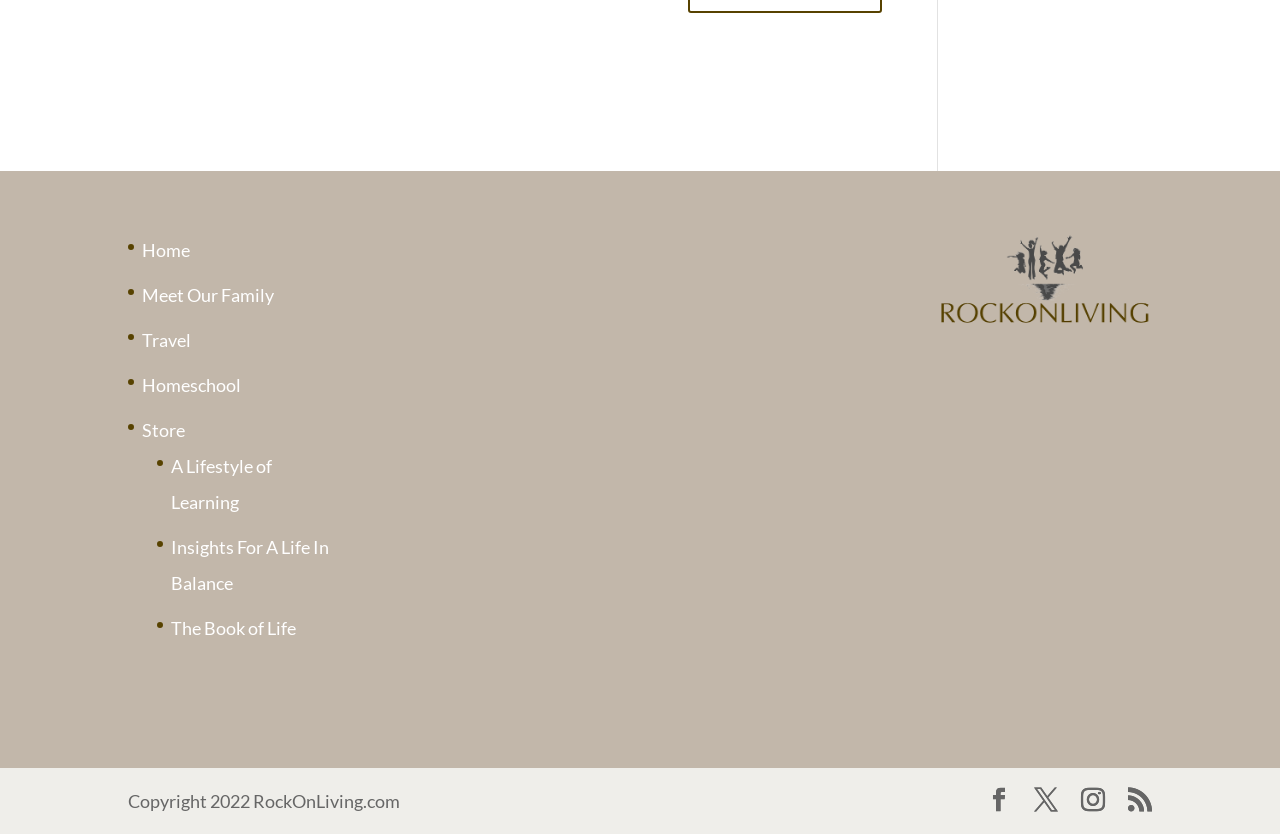What is the last link in the main navigation section?
Provide a well-explained and detailed answer to the question.

I looked at the main navigation section and found the last link, which is 'A Lifestyle of Learning'.